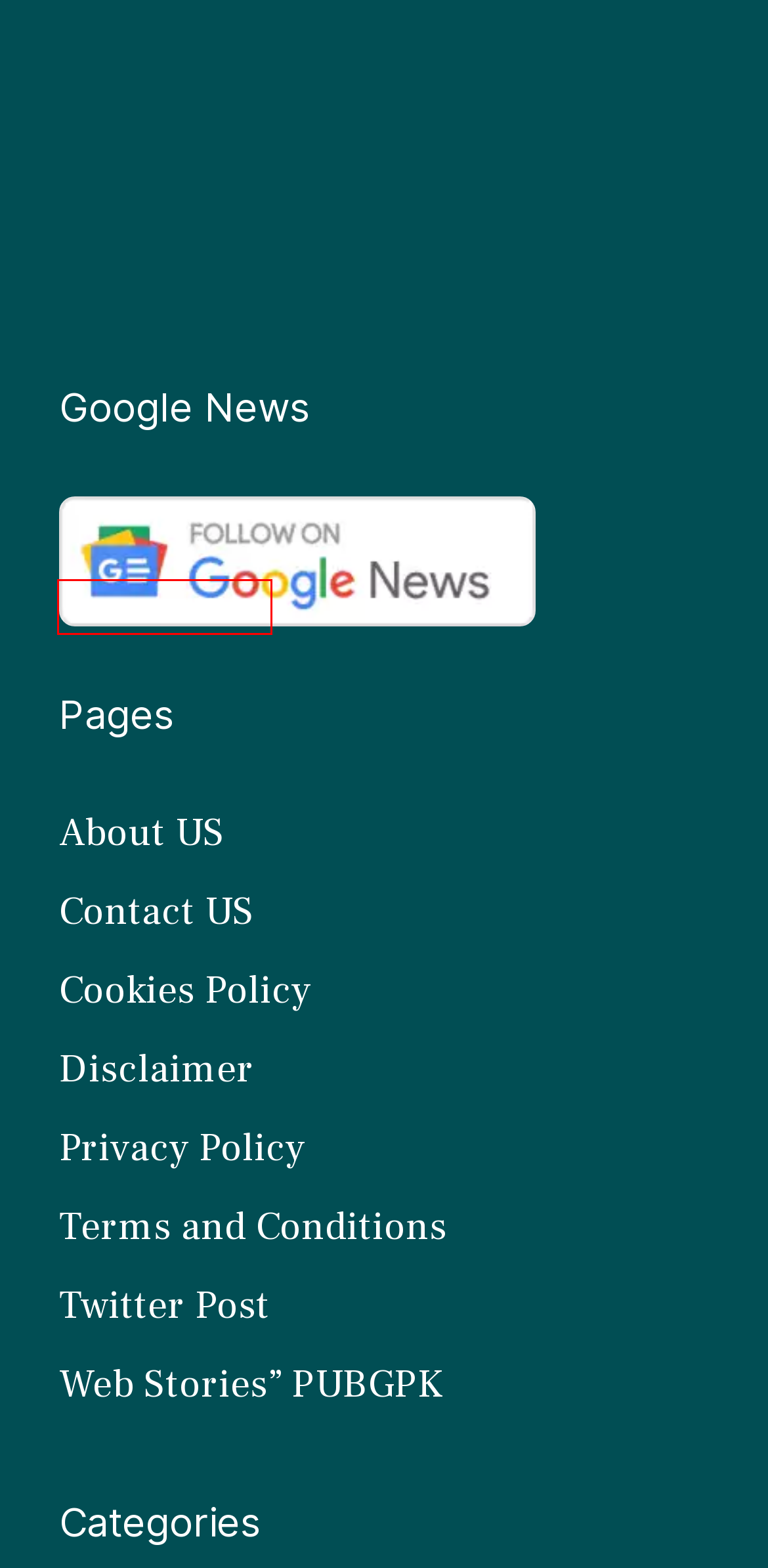You have a screenshot of a webpage with a red bounding box around an element. Select the webpage description that best matches the new webpage after clicking the element within the red bounding box. Here are the descriptions:
A. About US » Pubg pk
B. Twitter Post » Pubg pk
C. Web Stories" PUBGPK » Pubg pk
D. Free Fire Game
E. Call of Duty
F. Redeem Code
G. Battlegrounds Mobile India
H. Terms and Conditions » Pubg pk

B